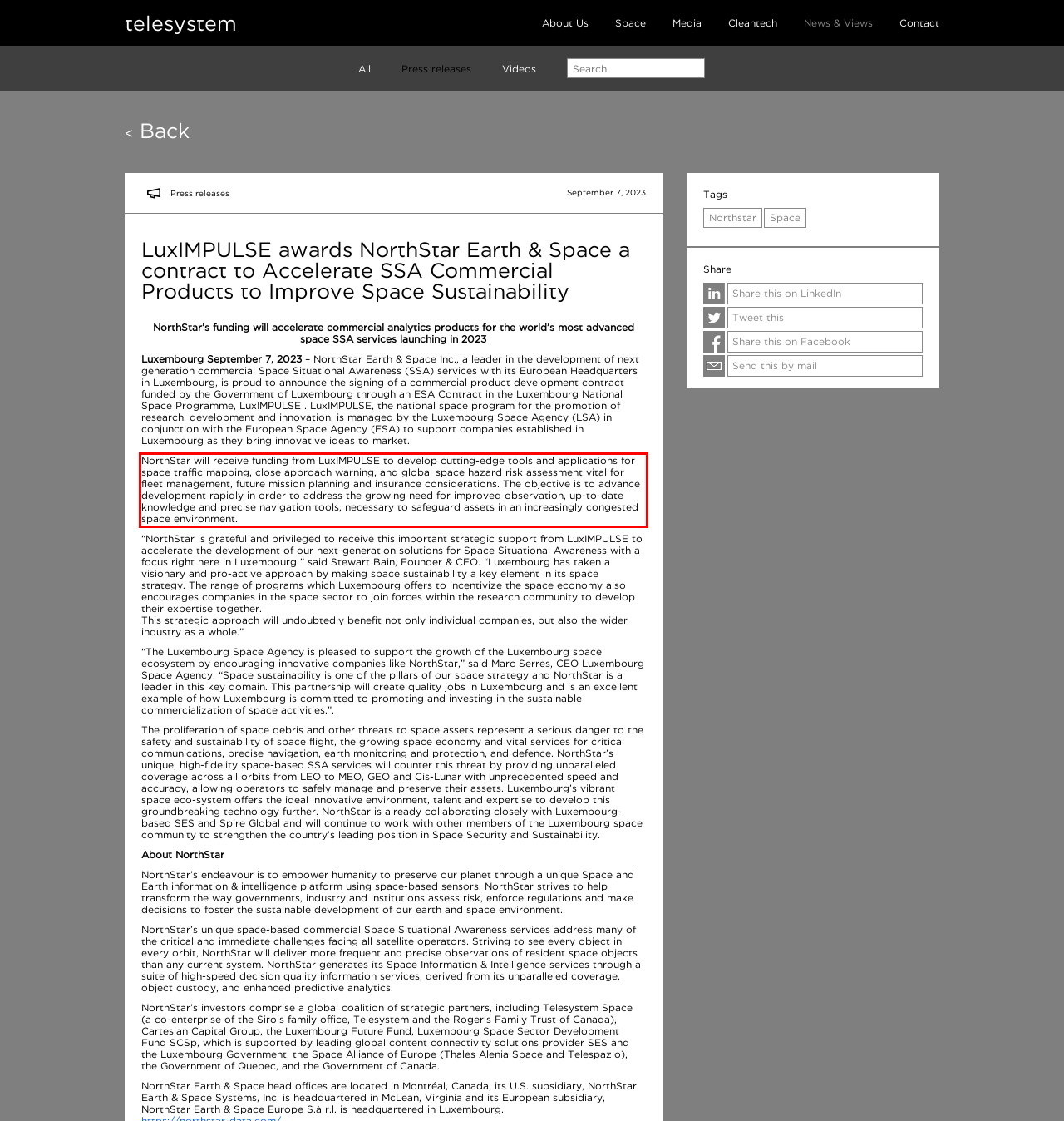Analyze the screenshot of the webpage that features a red bounding box and recognize the text content enclosed within this red bounding box.

NorthStar will receive funding from LuxIMPULSE to develop cutting-edge tools and applications for space traffic mapping, close approach warning, and global space hazard risk assessment vital for fleet management, future mission planning and insurance considerations. The objective is to advance development rapidly in order to address the growing need for improved observation, up-to-date knowledge and precise navigation tools, necessary to safeguard assets in an increasingly congested space environment.